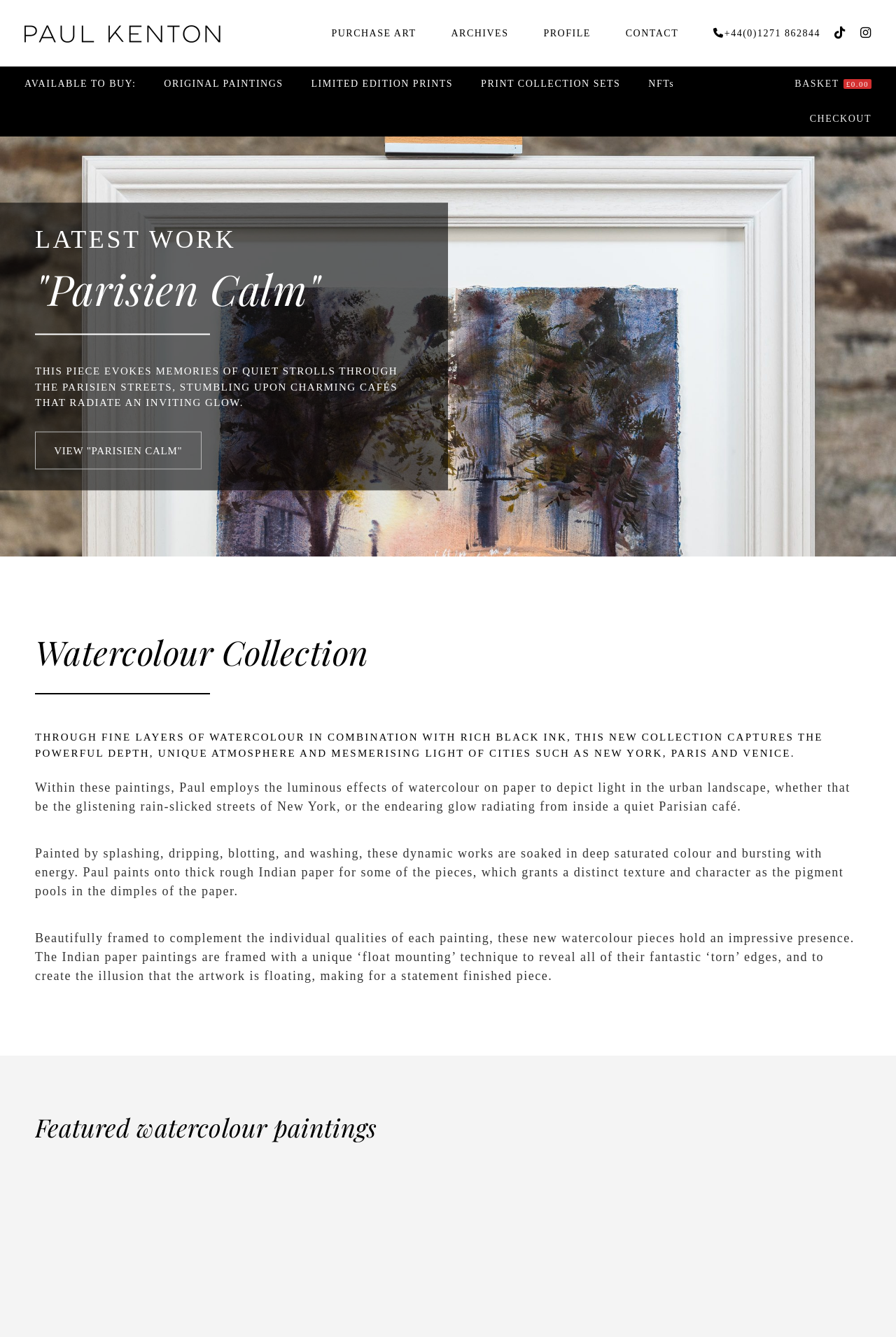Please identify the bounding box coordinates of the element that needs to be clicked to perform the following instruction: "Explore original paintings".

[0.166, 0.05, 0.317, 0.076]